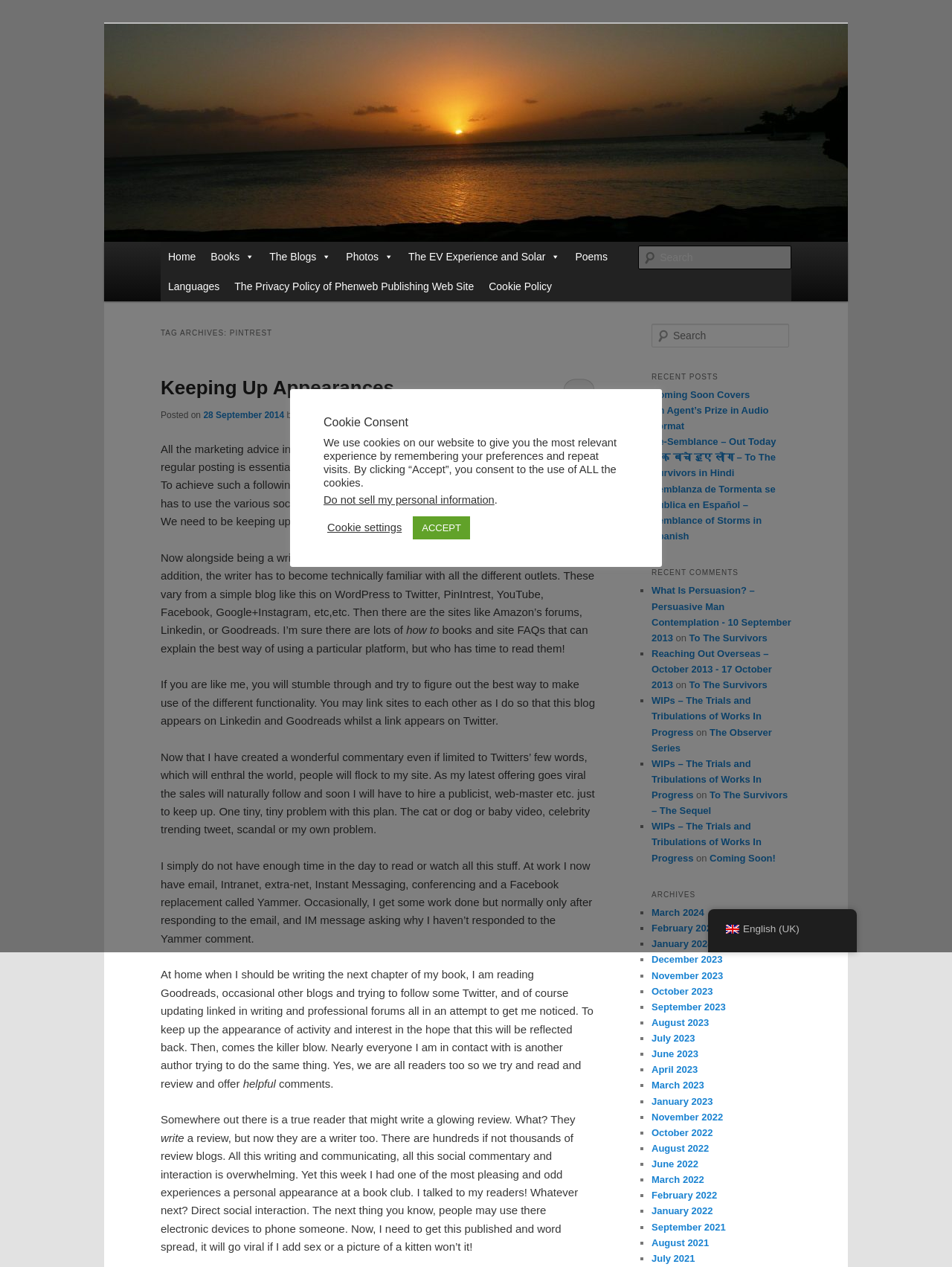Using the webpage screenshot, find the UI element described by alt="DMCA.com Protection Status". Provide the bounding box coordinates in the format (top-left x, top-left y, bottom-right x, bottom-right y), ensuring all values are floating point numbers between 0 and 1.

None